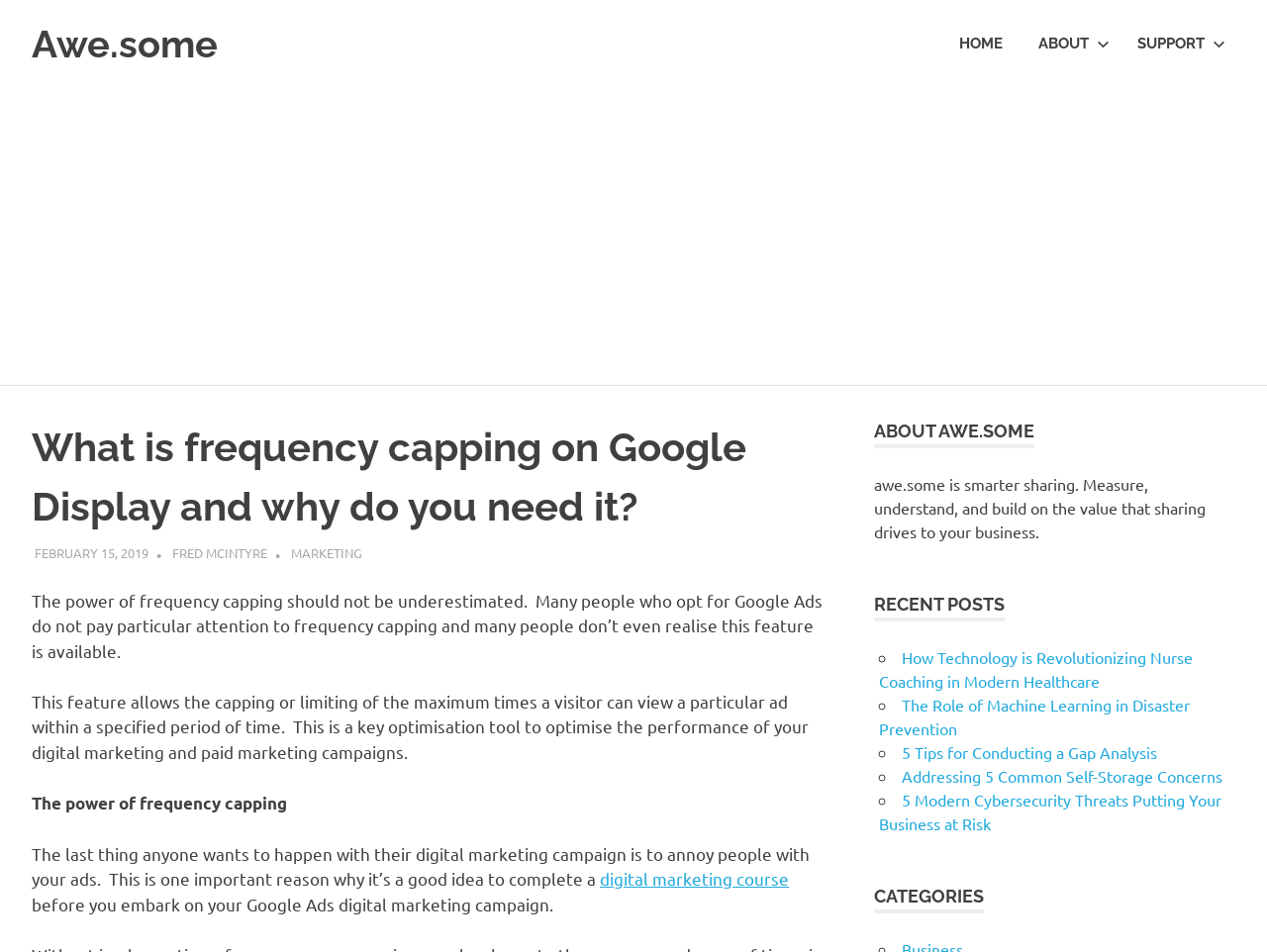What is the topic of the article?
Provide an in-depth answer to the question, covering all aspects.

I found the topic of the article by reading the heading 'What is frequency capping on Google Display and why do you need it?' which is located at the top of the webpage.